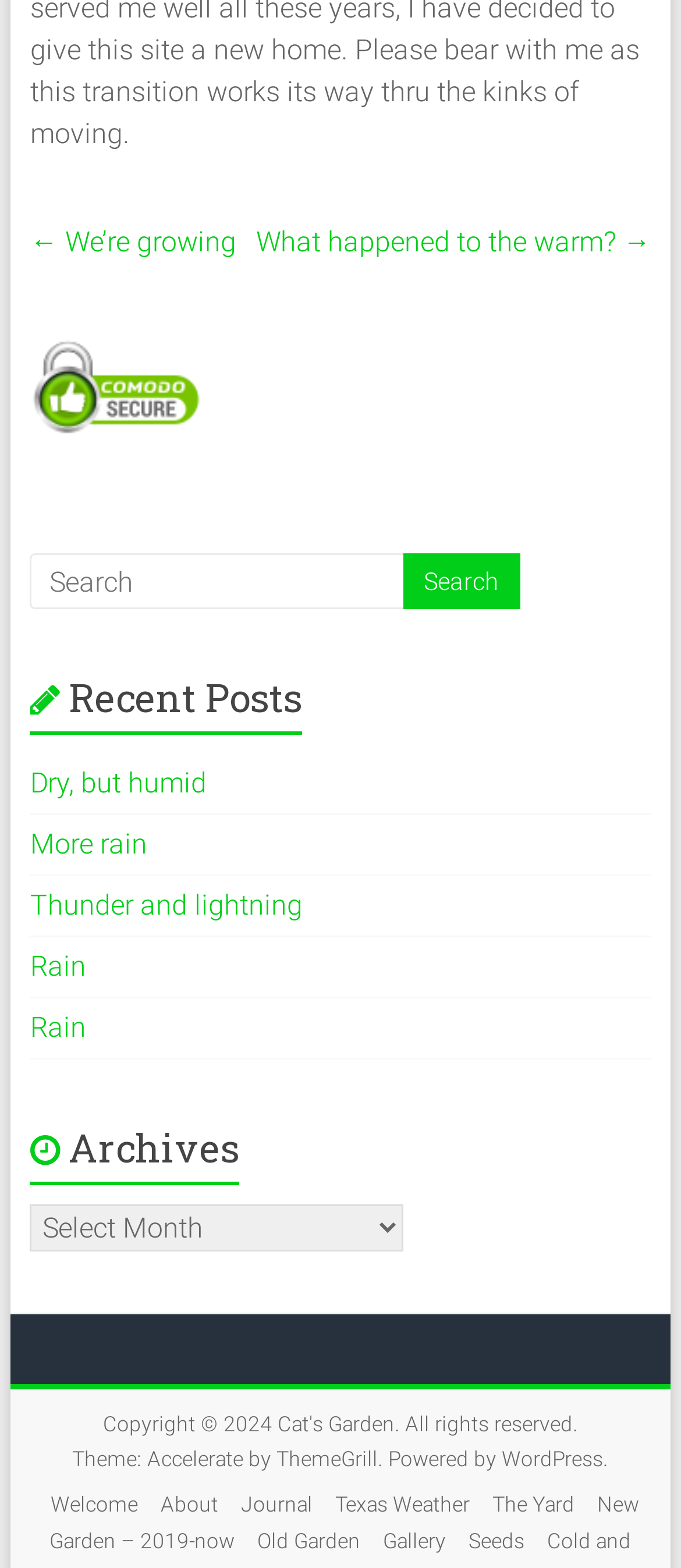Answer the following inquiry with a single word or phrase:
What is the copyright year?

2024